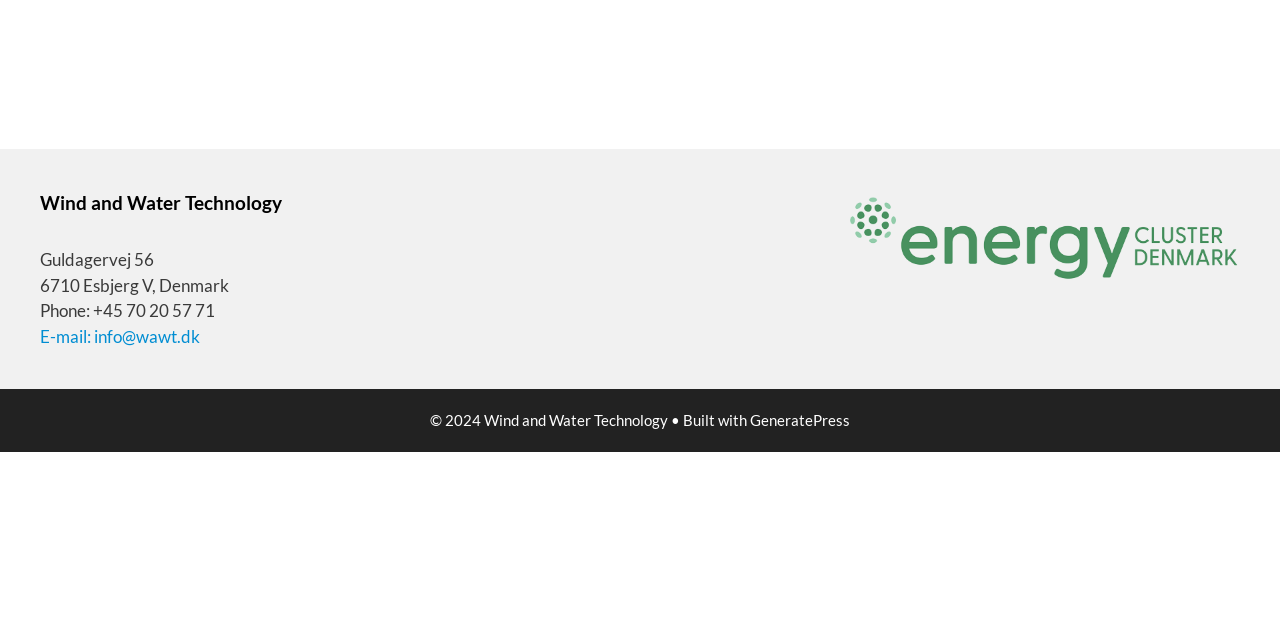Using the description: "GeneratePress", identify the bounding box of the corresponding UI element in the screenshot.

[0.586, 0.642, 0.664, 0.671]